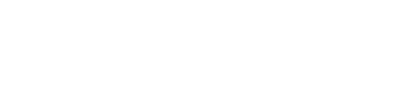Refer to the screenshot and answer the following question in detail:
What values is the Rogue Fitness logo associated with?

The Rogue Fitness logo is often associated with strength, durability, and a commitment to performance, which are values that resonate with athletes and fitness enthusiasts.